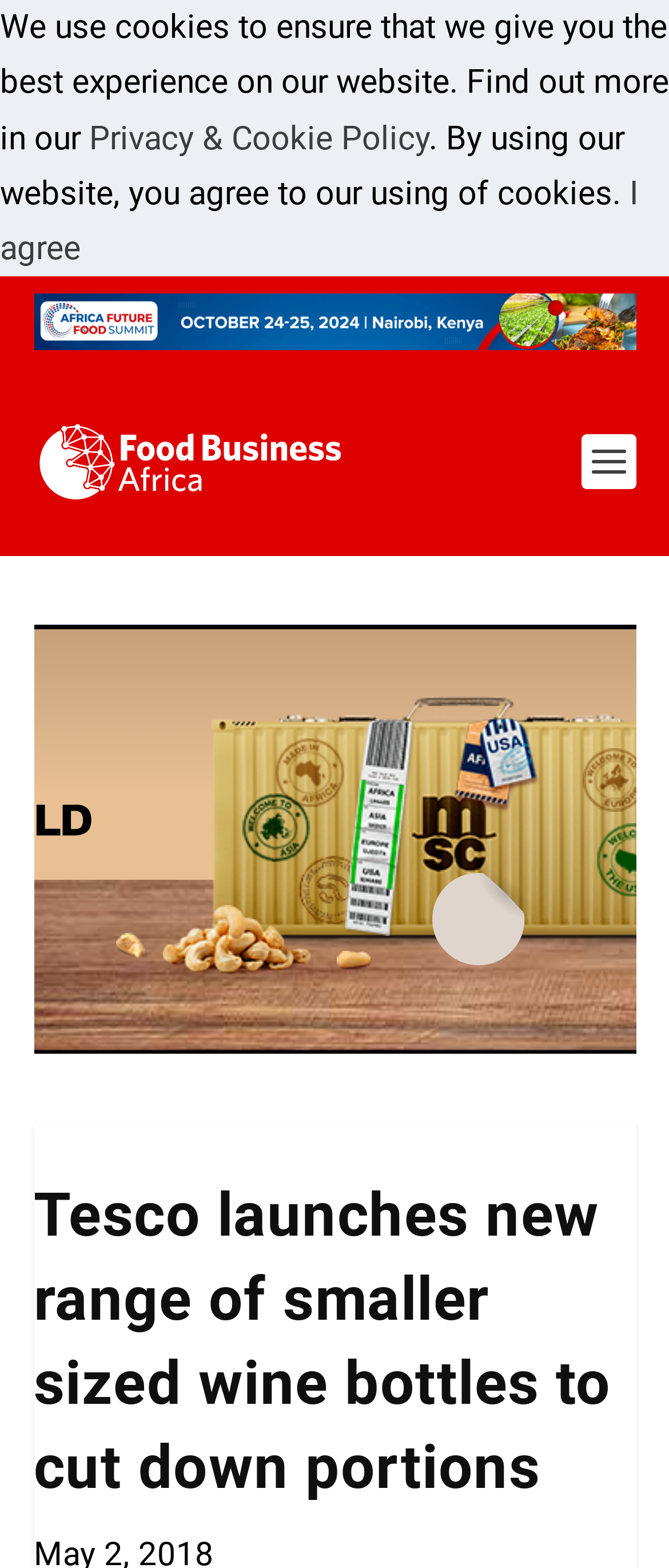Locate the bounding box of the UI element defined by this description: "Privacy & Cookie Policy". The coordinates should be given as four float numbers between 0 and 1, formatted as [left, top, right, bottom].

[0.133, 0.075, 0.641, 0.1]